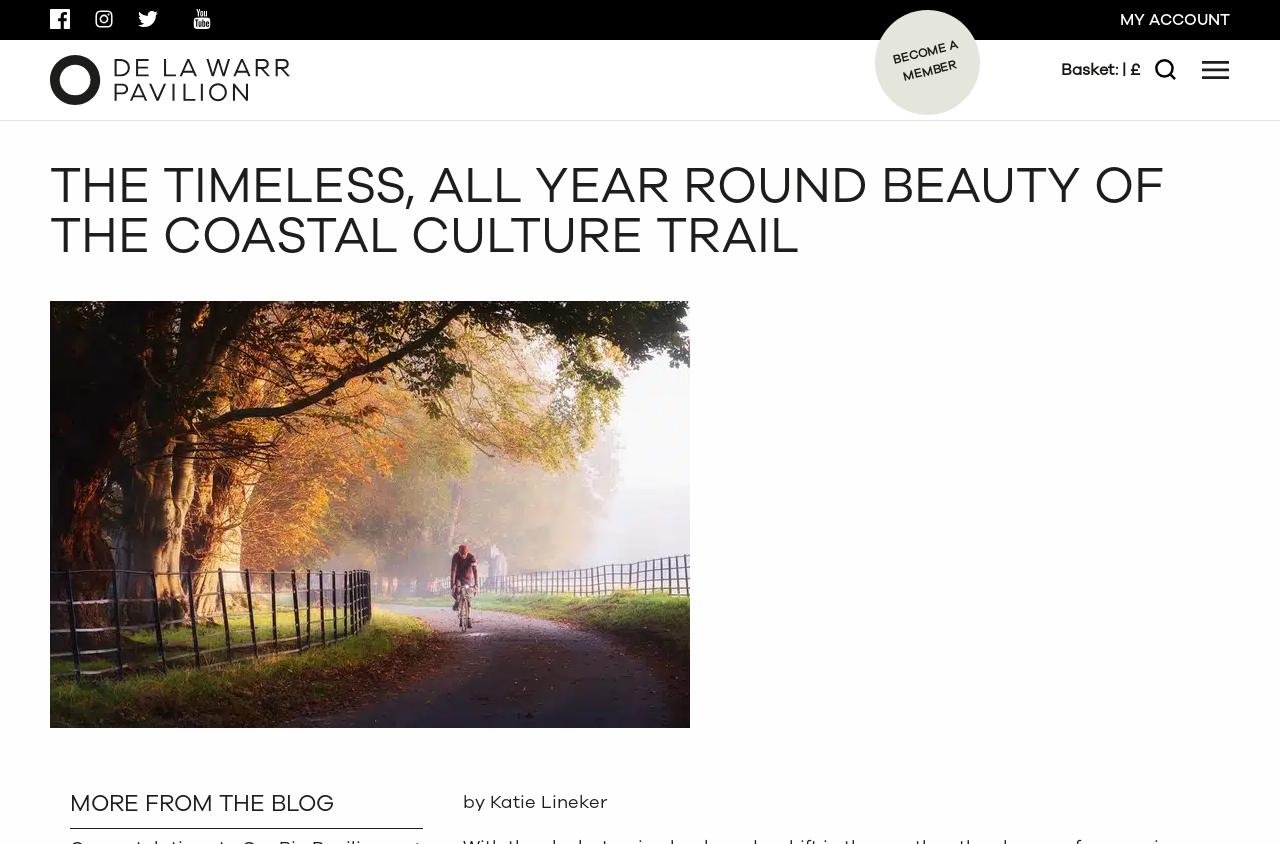Please locate the bounding box coordinates of the element that needs to be clicked to achieve the following instruction: "Become a member". The coordinates should be four float numbers between 0 and 1, i.e., [left, top, right, bottom].

[0.684, 0.012, 0.766, 0.136]